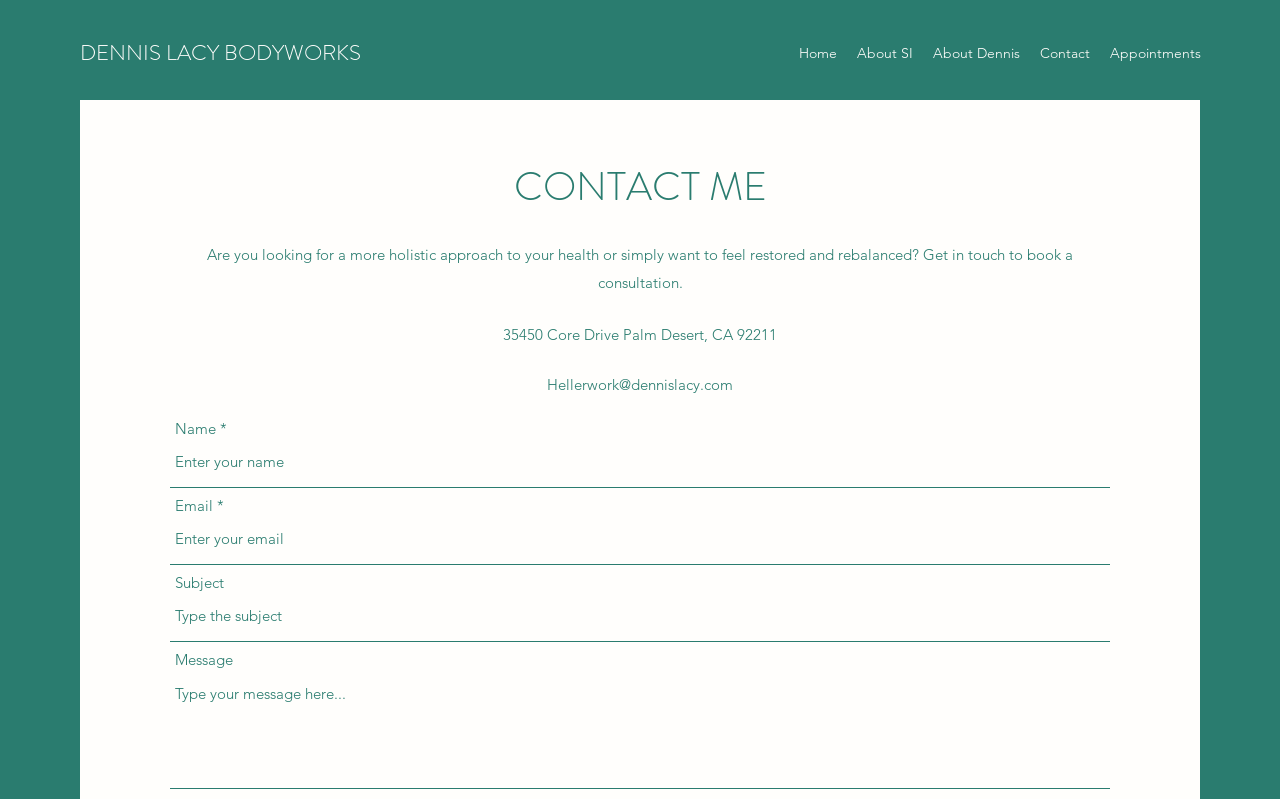Extract the bounding box coordinates for the described element: "Home". The coordinates should be represented as four float numbers between 0 and 1: [left, top, right, bottom].

[0.616, 0.048, 0.662, 0.085]